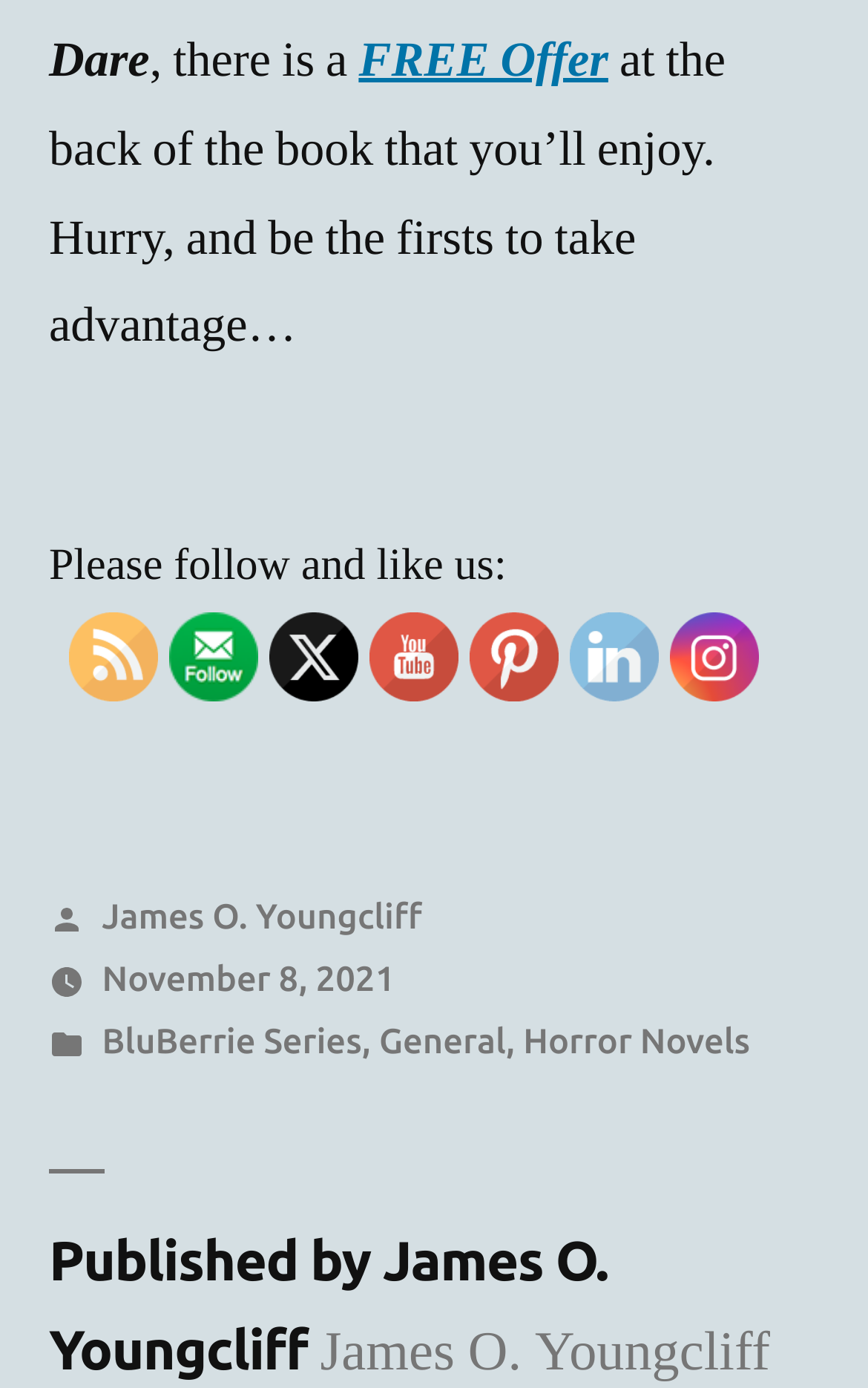Find the bounding box coordinates of the clickable area required to complete the following action: "search for something".

None